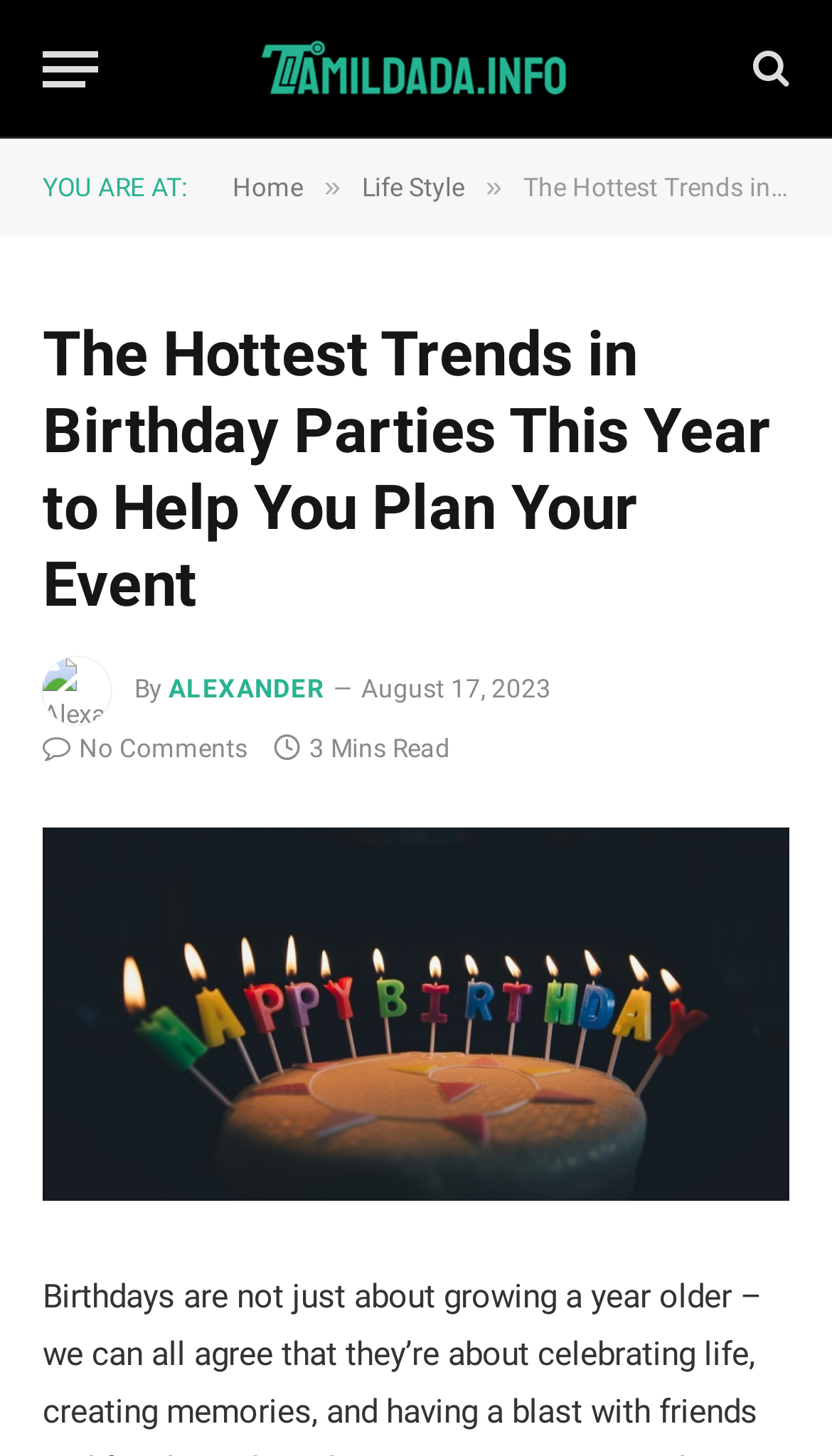Give a short answer to this question using one word or a phrase:
Who is the author of the article?

ALEXANDER